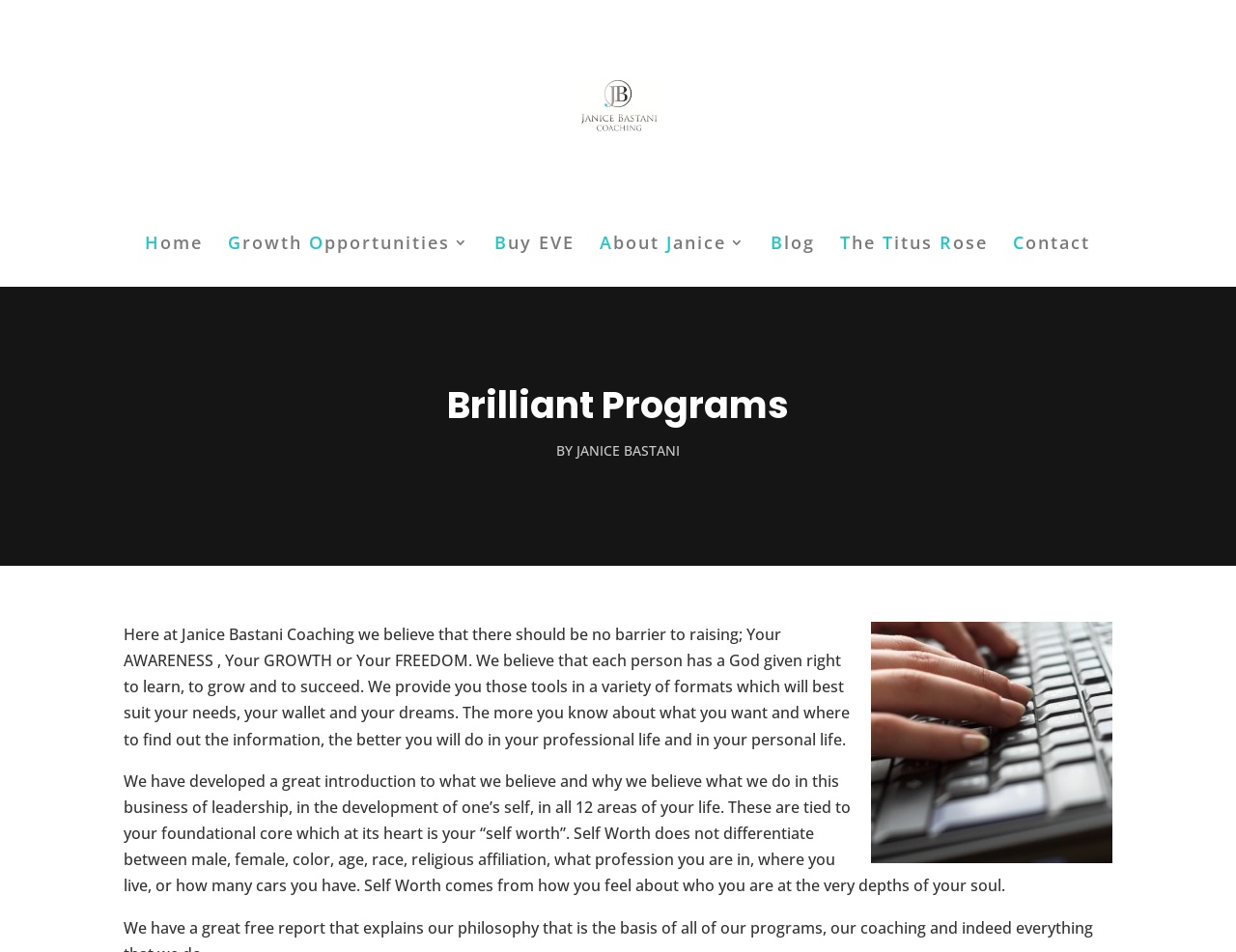Locate the coordinates of the bounding box for the clickable region that fulfills this instruction: "Visit the Blog".

[0.623, 0.247, 0.659, 0.301]